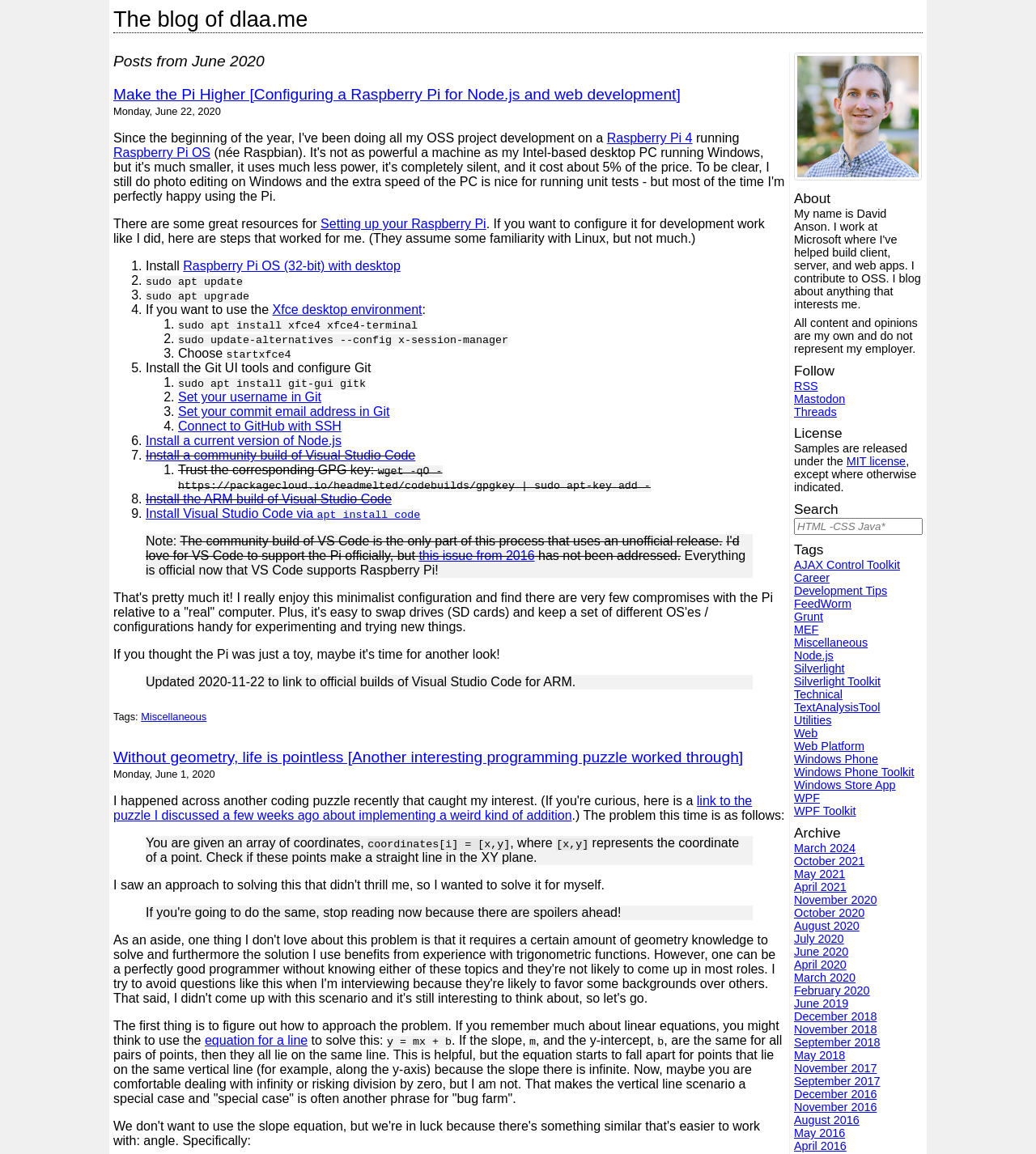Determine the bounding box of the UI component based on this description: "Node.js". The bounding box coordinates should be four float values between 0 and 1, i.e., [left, top, right, bottom].

[0.766, 0.563, 0.805, 0.574]